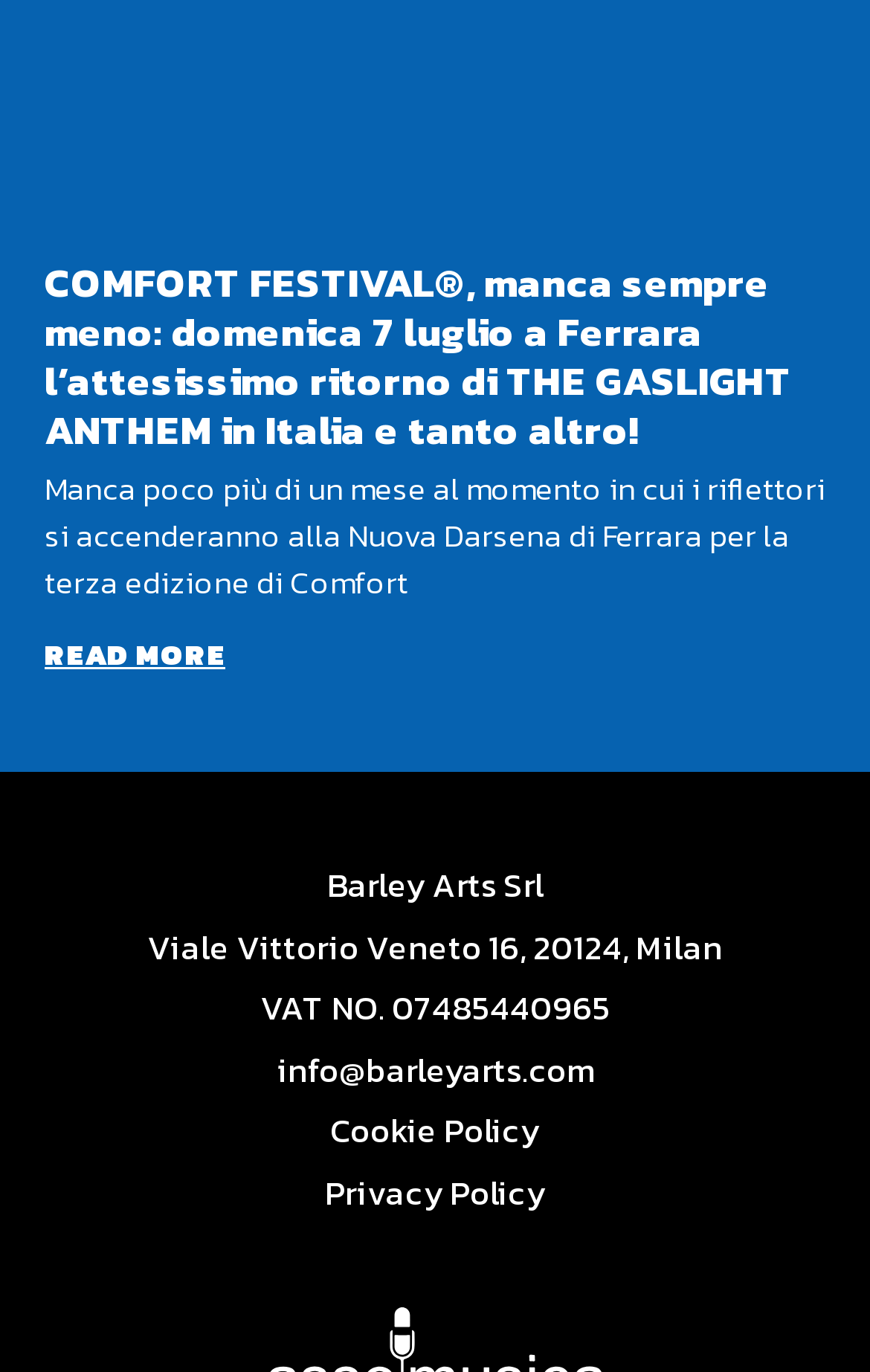Can you find the bounding box coordinates for the UI element given this description: "info@barleyarts.com"? Provide the coordinates as four float numbers between 0 and 1: [left, top, right, bottom].

[0.051, 0.762, 0.949, 0.798]